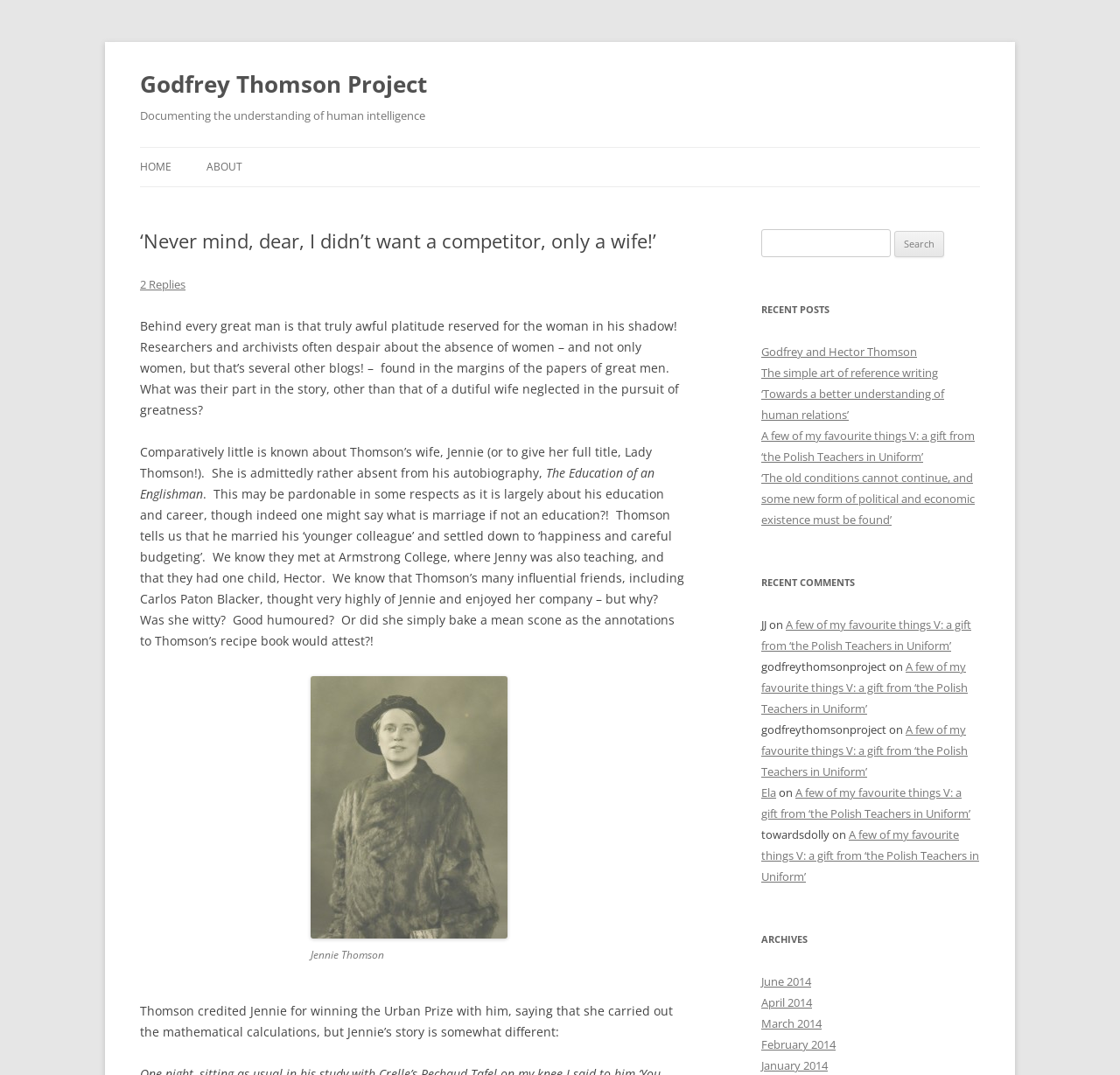Consider the image and give a detailed and elaborate answer to the question: 
How many recent posts are listed on the webpage?

The answer can be found by counting the number of links under the 'RECENT POSTS' heading, which are 'Godfrey and Hector Thomson', 'The simple art of reference writing', '‘Towards a better understanding of human relations’', 'A few of my favourite things V: a gift from ‘the Polish Teachers in Uniform’', and '‘The old conditions cannot continue, and some new form of political and economic existence must be found’'.